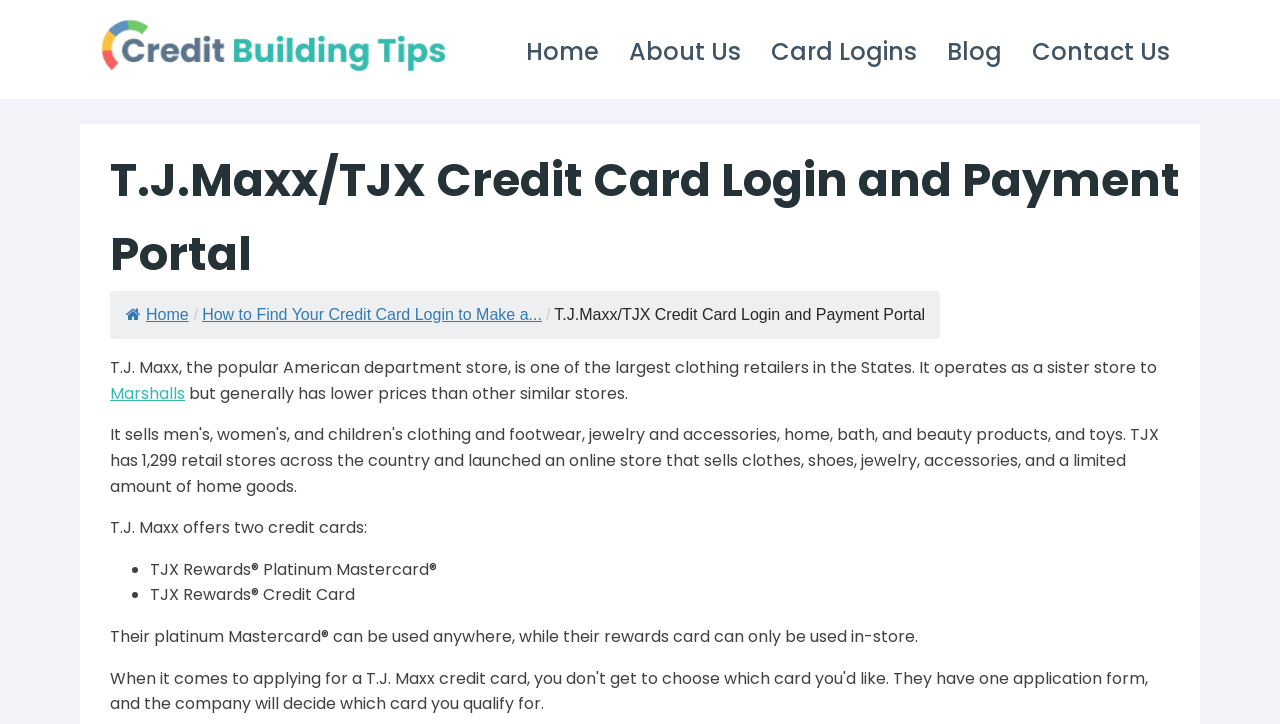How many credit cards does T.J. Maxx offer?
Answer the question with a single word or phrase by looking at the picture.

2